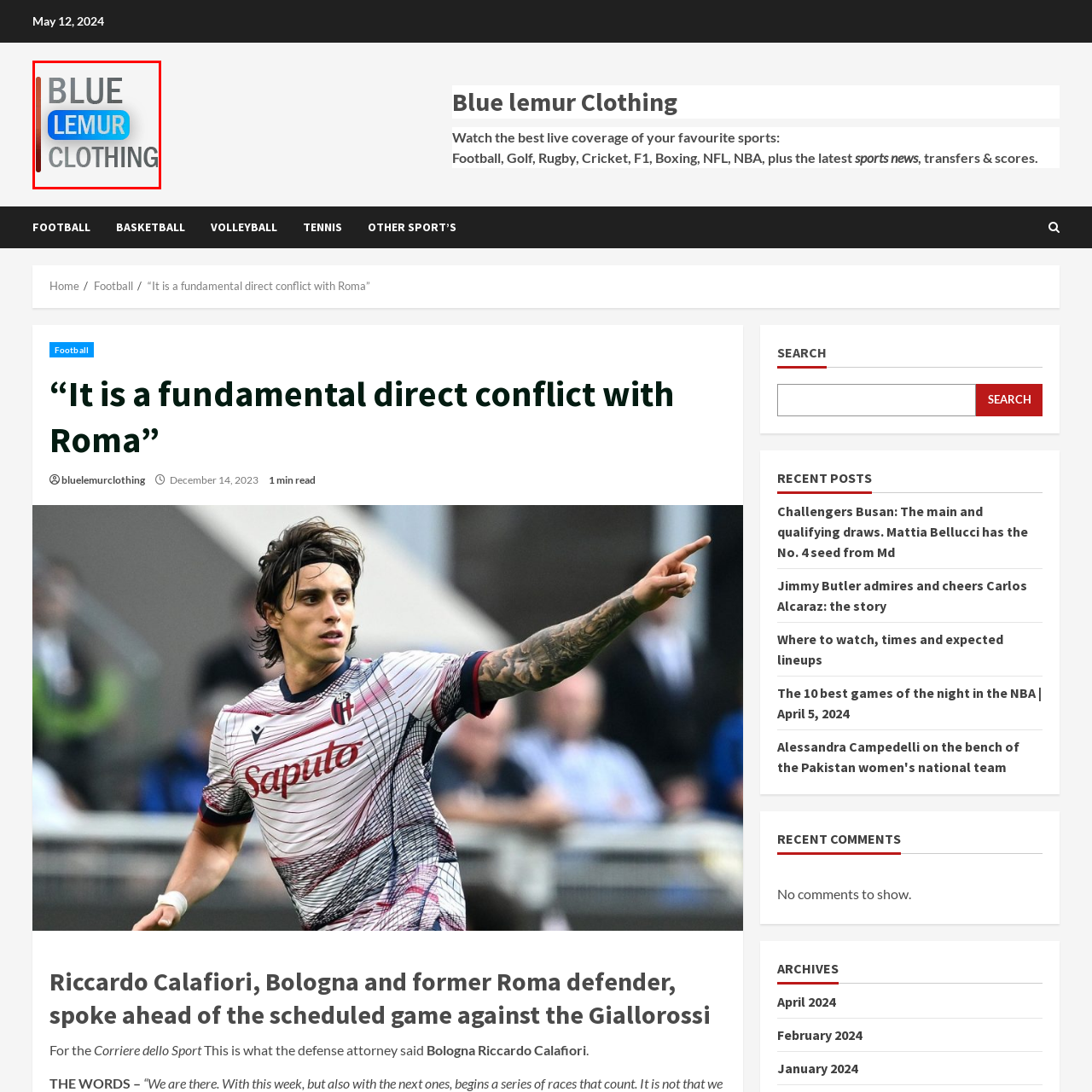Direct your attention to the image within the red bounding box and respond with a detailed answer to the following question, using the image as your reference: What is the brand's engagement in the market?

According to the caption, the brand 'Blue Lemur Clothing' is associated with recent content related to sports coverage and online updates, indicating its engagement in the lifestyle and sports apparel market.